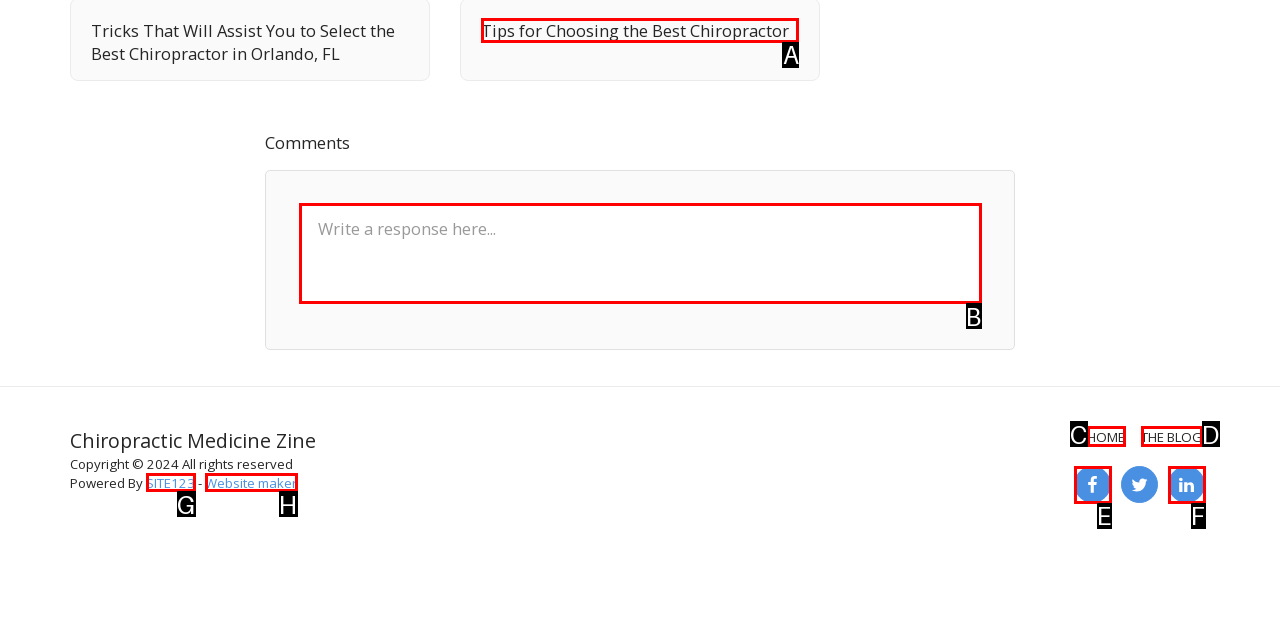Among the marked elements in the screenshot, which letter corresponds to the UI element needed for the task: Click on the link to read tips for choosing the best chiropractor?

A